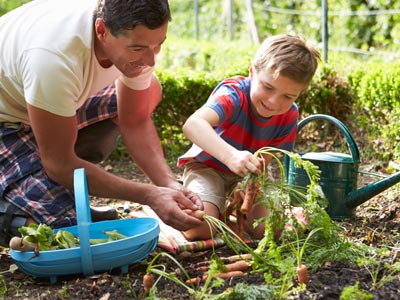Reply to the question with a single word or phrase:
What is the child's expression?

Excitement and curiosity